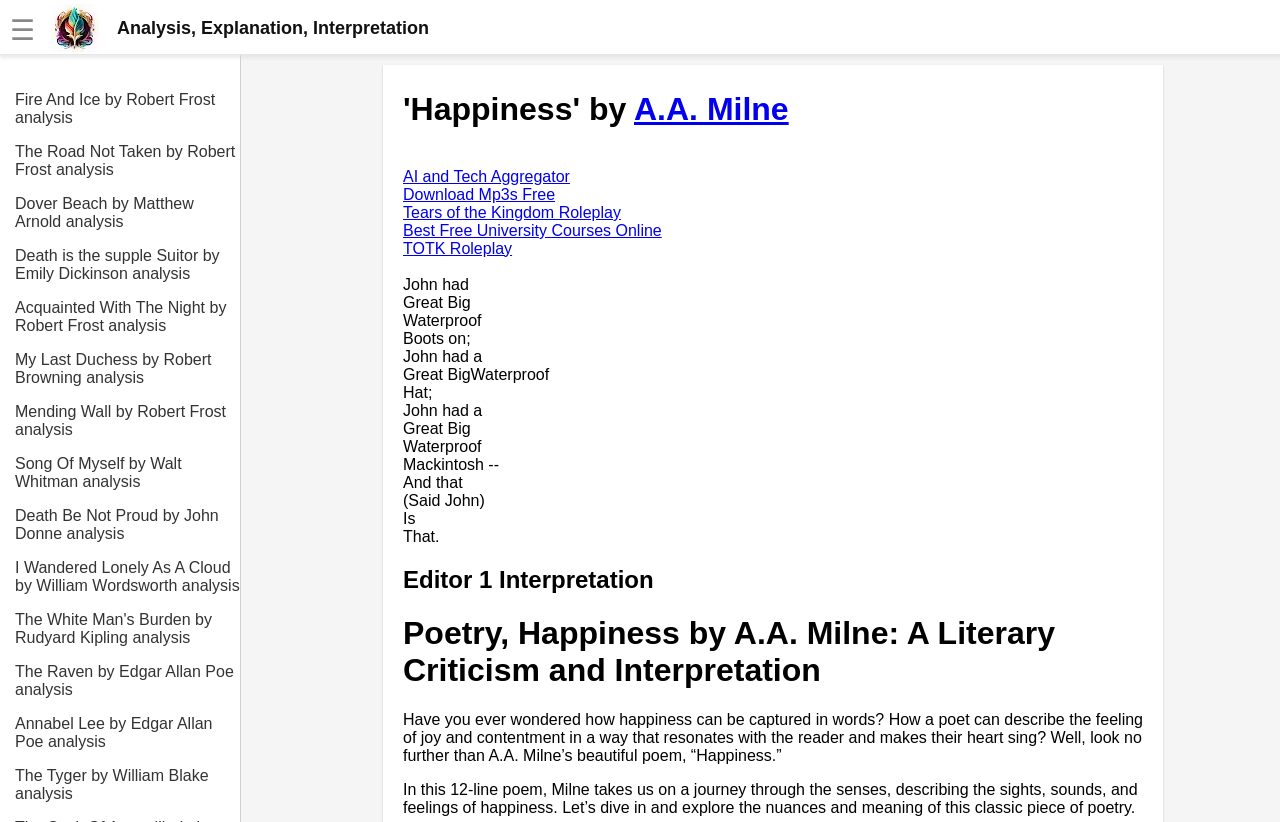Please answer the following question using a single word or phrase: 
What is the first line of the poem 'Happiness'?

John had